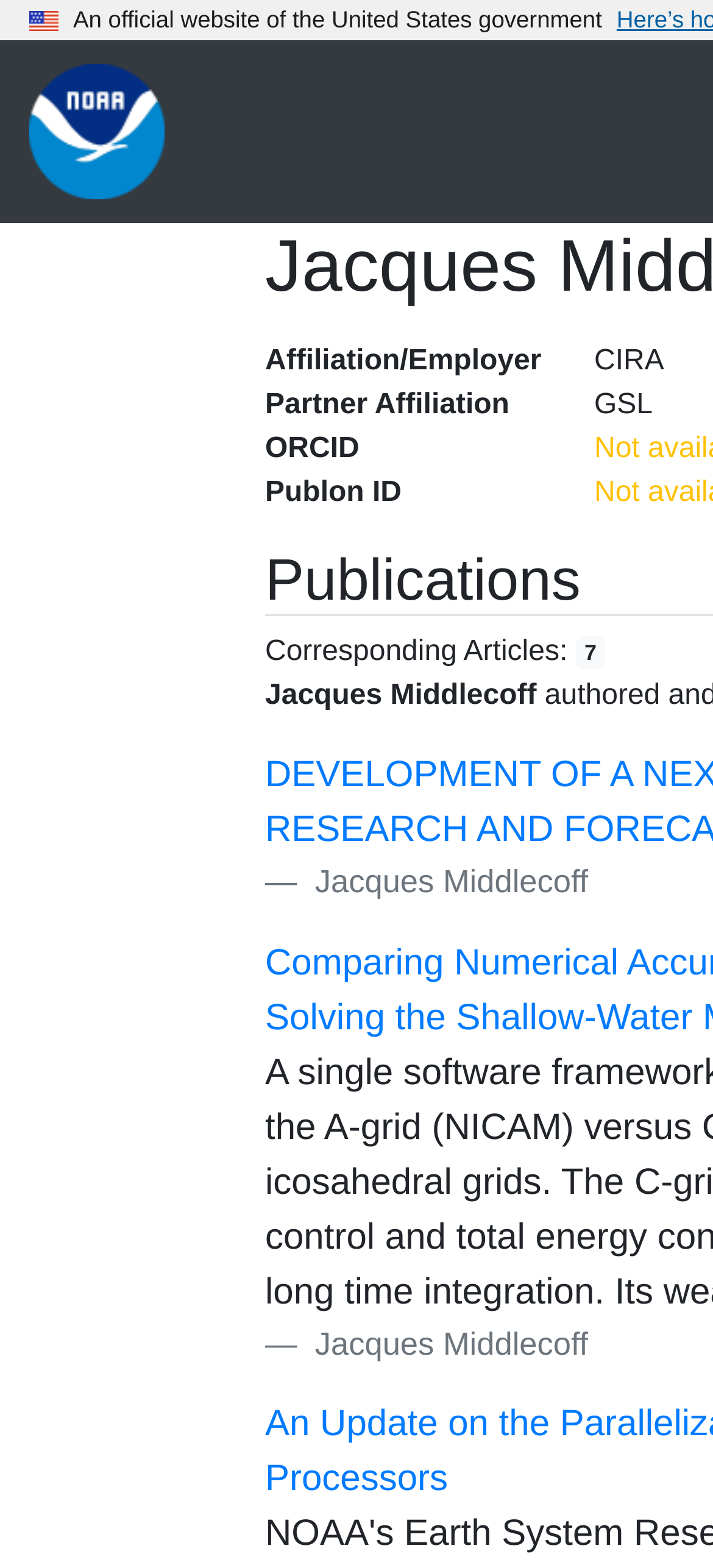Give a detailed account of the webpage.

The webpage is a publications directory for the Global System Laboratory, which is part of the National Oceanic and Atmospheric Administration (NOAA). At the top left corner, there is a small U.S. flag image, accompanied by a text stating that it is an official website of the United States government. 

To the right of the flag, there is a link to the National Oceanic Atmospheric Administration, which is represented by an image of the organization's logo. 

Below these elements, there are several sections of text, including "Affiliation/Employer", "Partner Affiliation", "ORCID", and "Publon ID", which are positioned side by side. The "Affiliation/Employer" section has two options: "CIRA" and "GSL". 

Further down, there is a section titled "Corresponding Articles:", which indicates that there are 7 articles available. The name "Jacques Middlecoff" appears twice below this section, with the same name repeated again in a smaller font size underneath each instance.